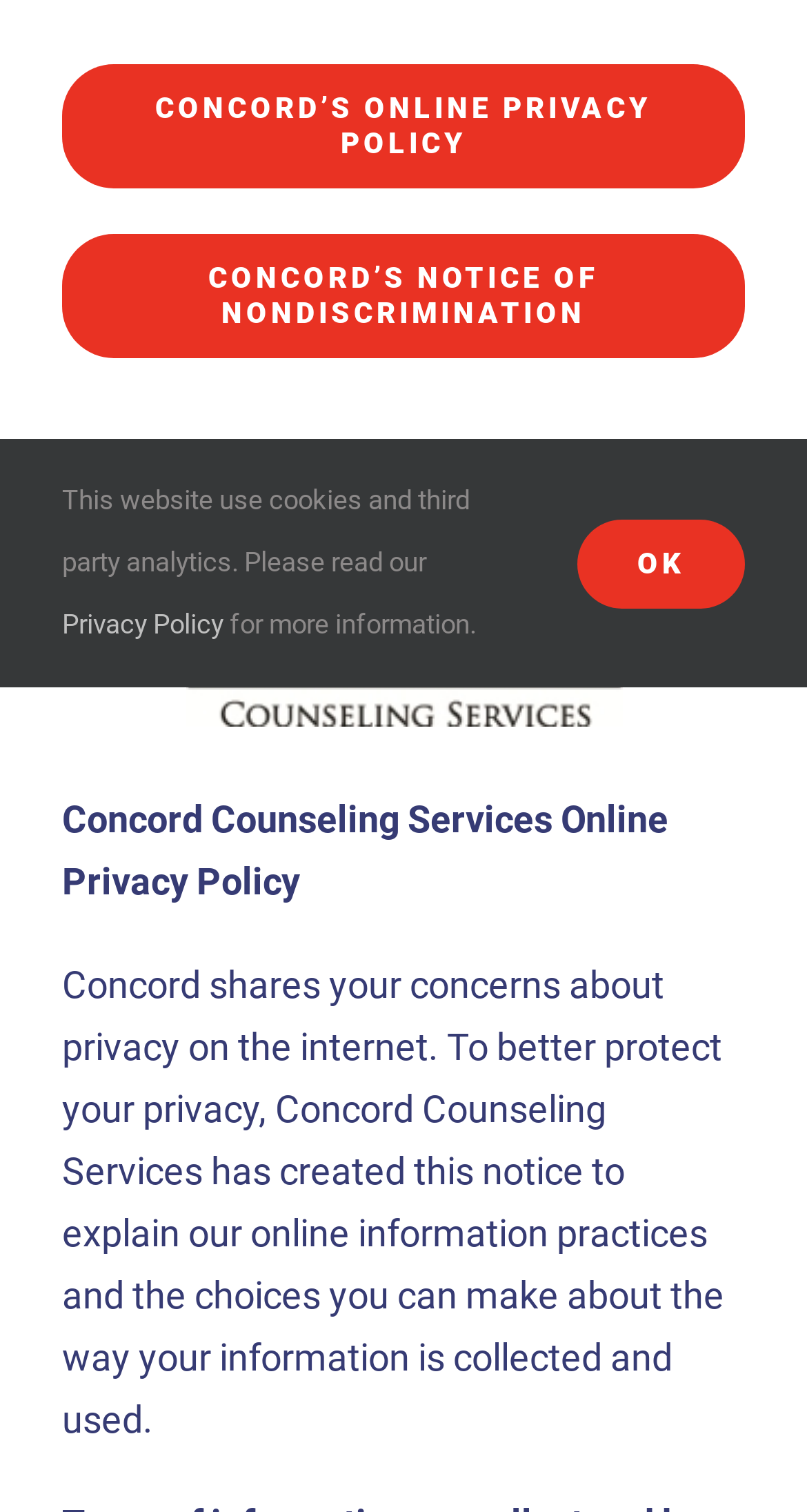Determine the bounding box of the UI component based on this description: "Concord’s Notice of Nondiscrimination". The bounding box coordinates should be four float values between 0 and 1, i.e., [left, top, right, bottom].

[0.077, 0.155, 0.923, 0.237]